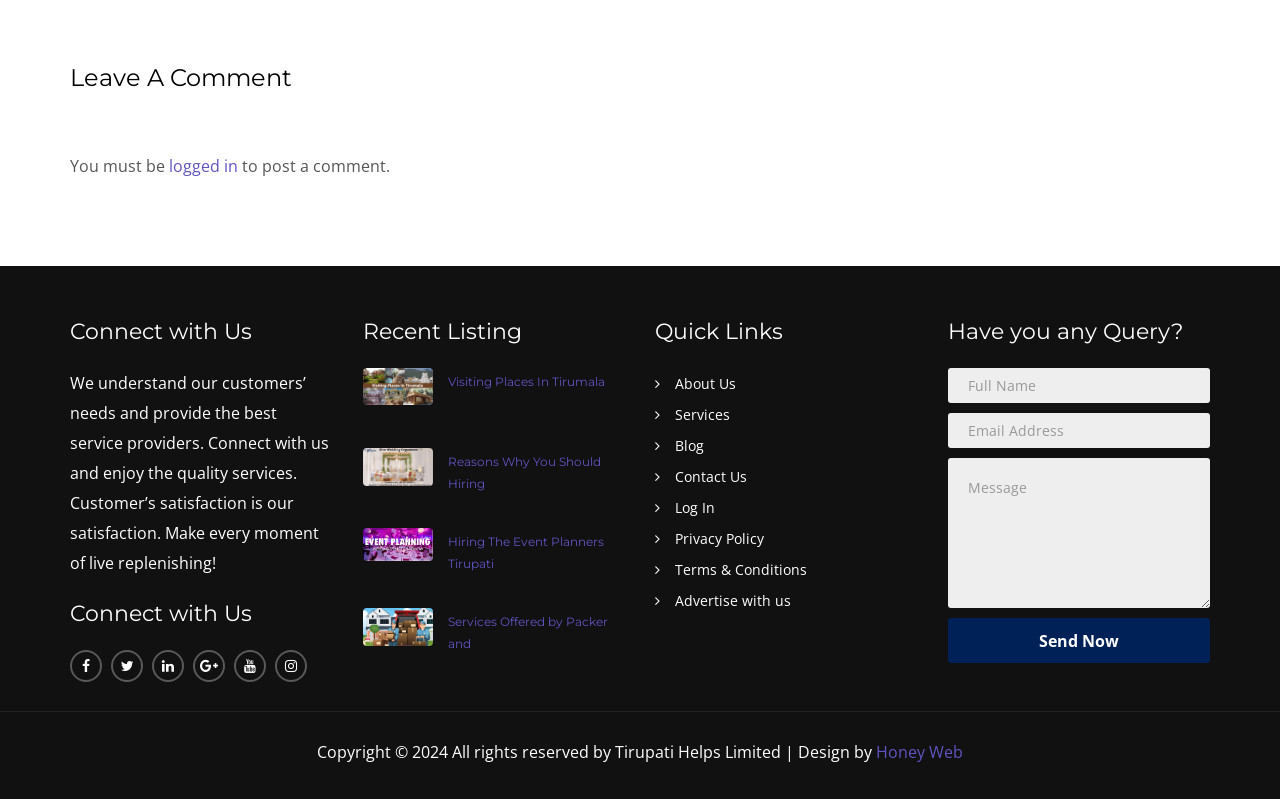Please mark the bounding box coordinates of the area that should be clicked to carry out the instruction: "Connect with us on social media".

[0.055, 0.814, 0.08, 0.854]